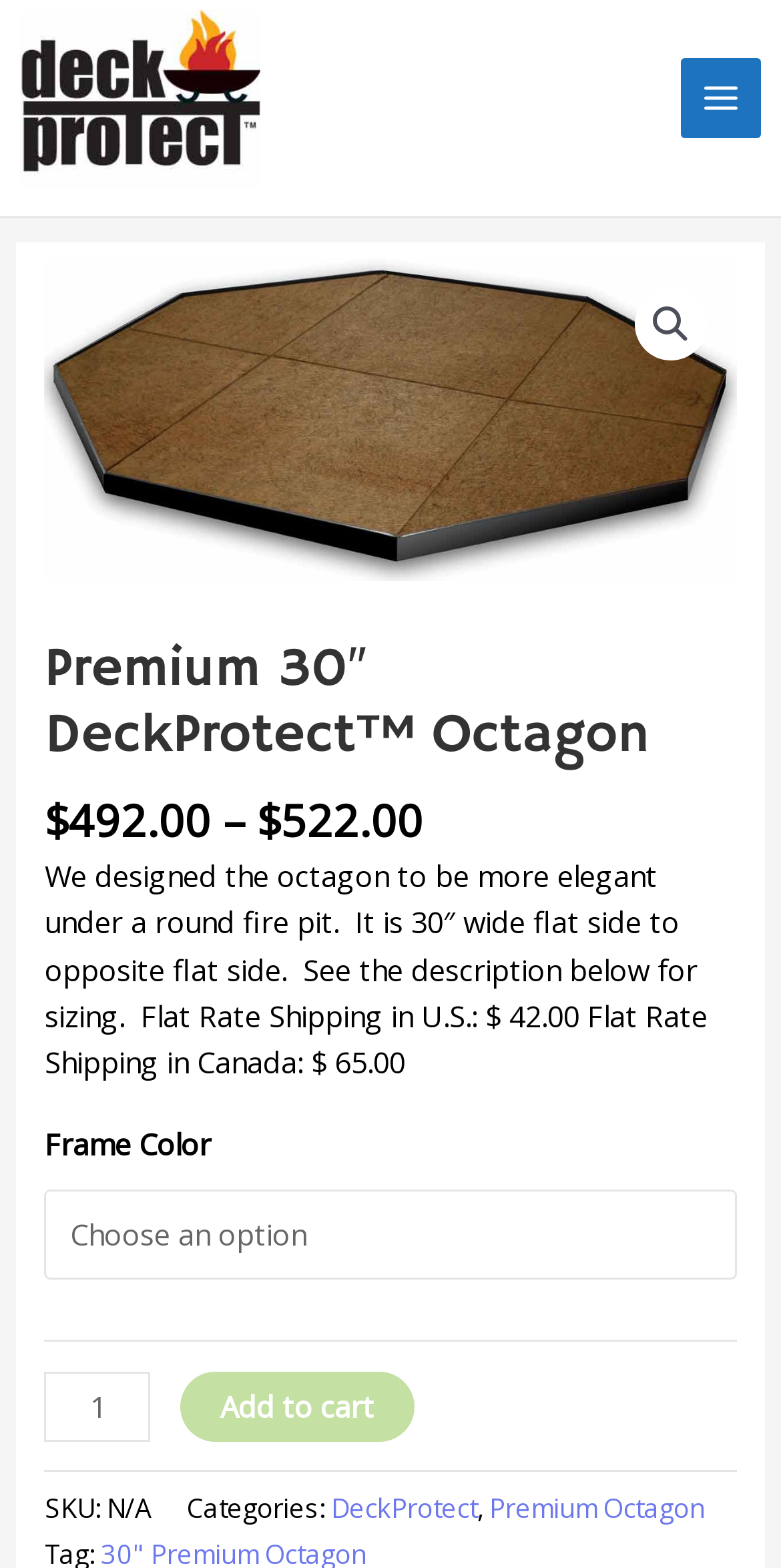Given the element description link, predict the bounding box coordinates for the UI element in the webpage screenshot. The format should be (top-left x, top-left y, bottom-right x, bottom-right y), and the values should be between 0 and 1.

None